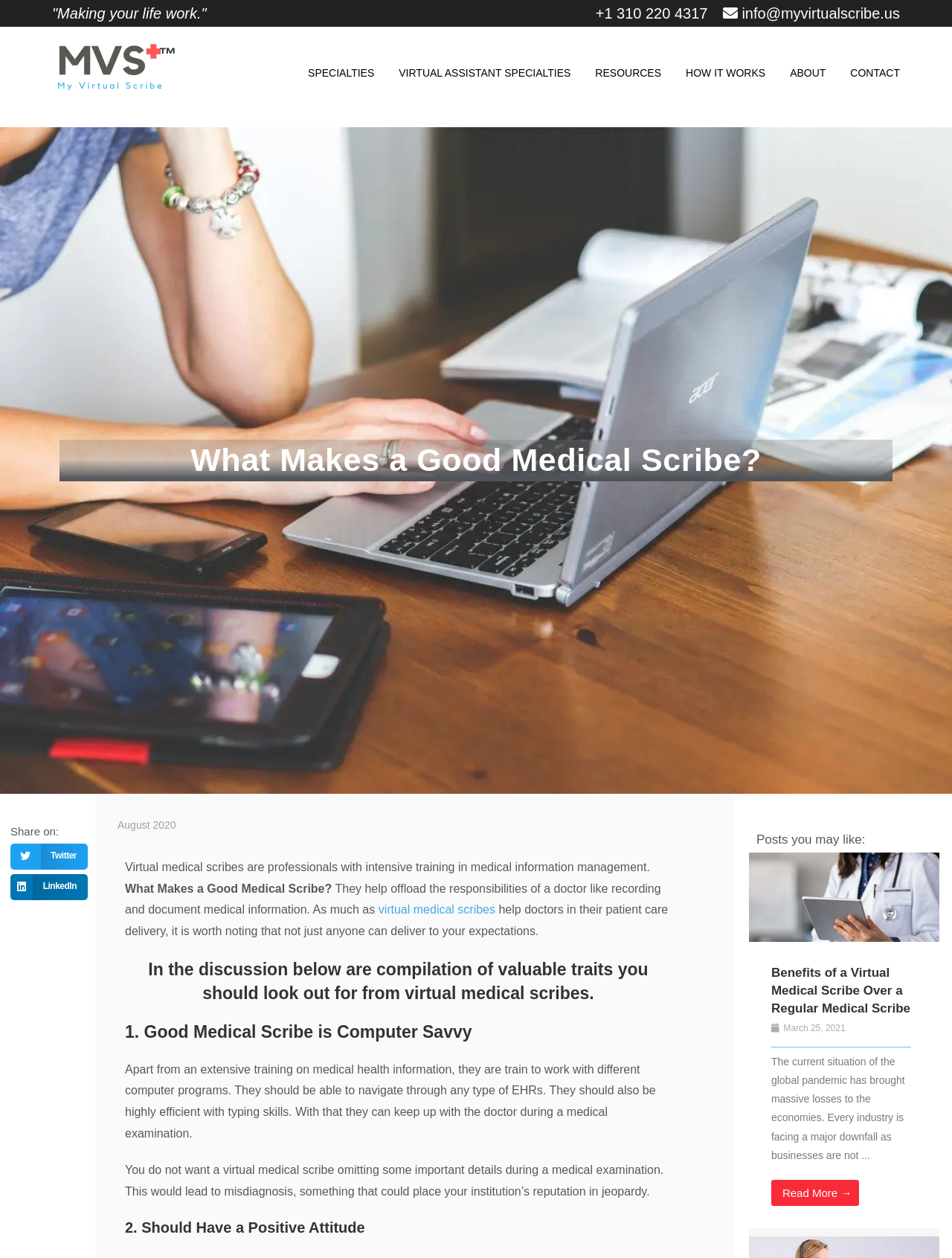Pinpoint the bounding box coordinates of the area that should be clicked to complete the following instruction: "Call the phone number". The coordinates must be given as four float numbers between 0 and 1, i.e., [left, top, right, bottom].

[0.602, 0.0, 0.743, 0.021]